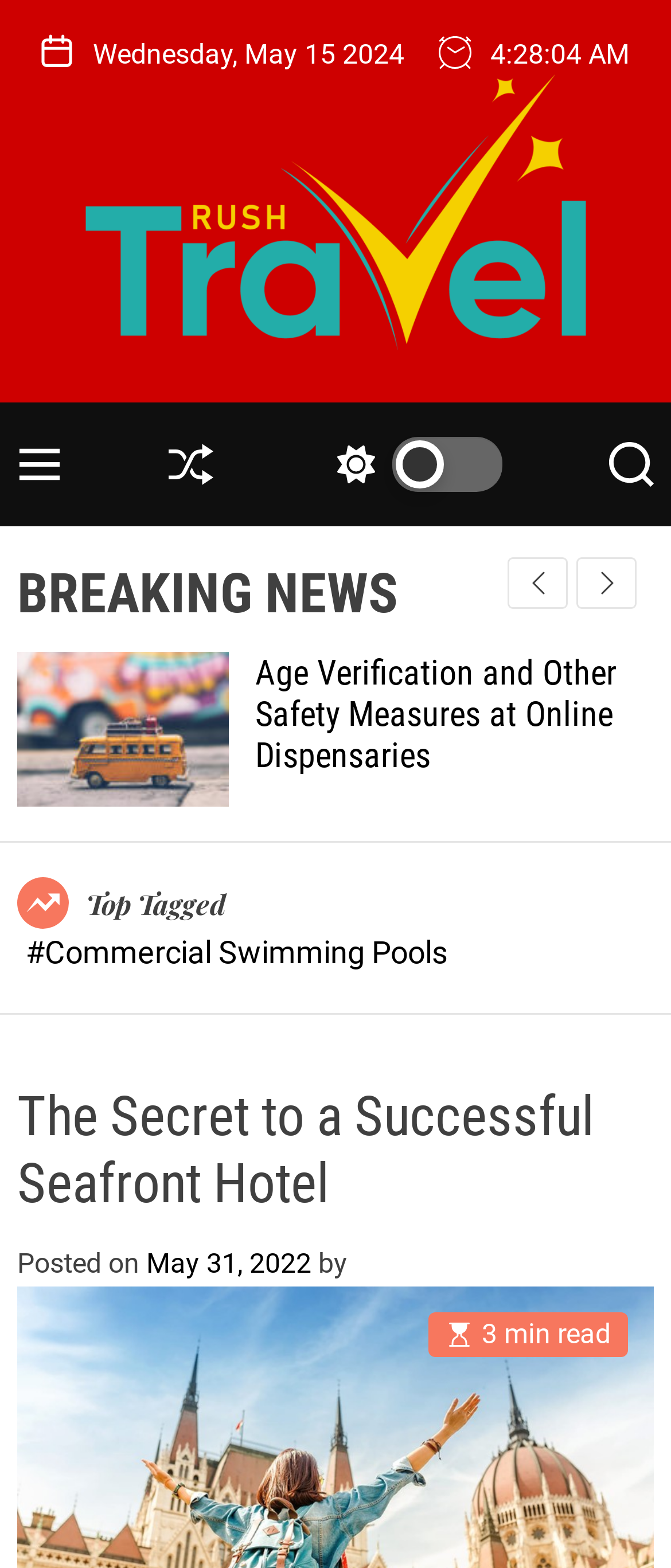Generate the text content of the main heading of the webpage.

The Secret to a Successful Seafront Hotel